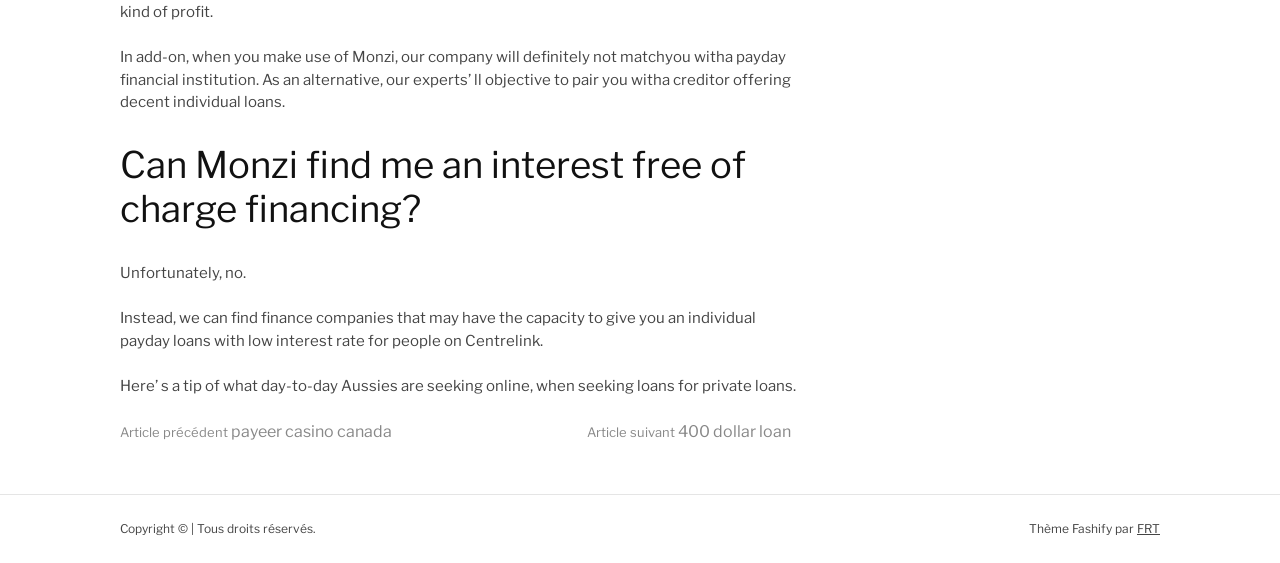Carefully examine the image and provide an in-depth answer to the question: What type of loans does Monzi help find?

According to the webpage, Monzi helps find personal loans with low interest rates for people on Centrelink, as mentioned in the StaticText element with the text 'Instead, we can find finance companies that may have the capacity to give you an individual payday loans with low interest rate for people on Centrelink.'